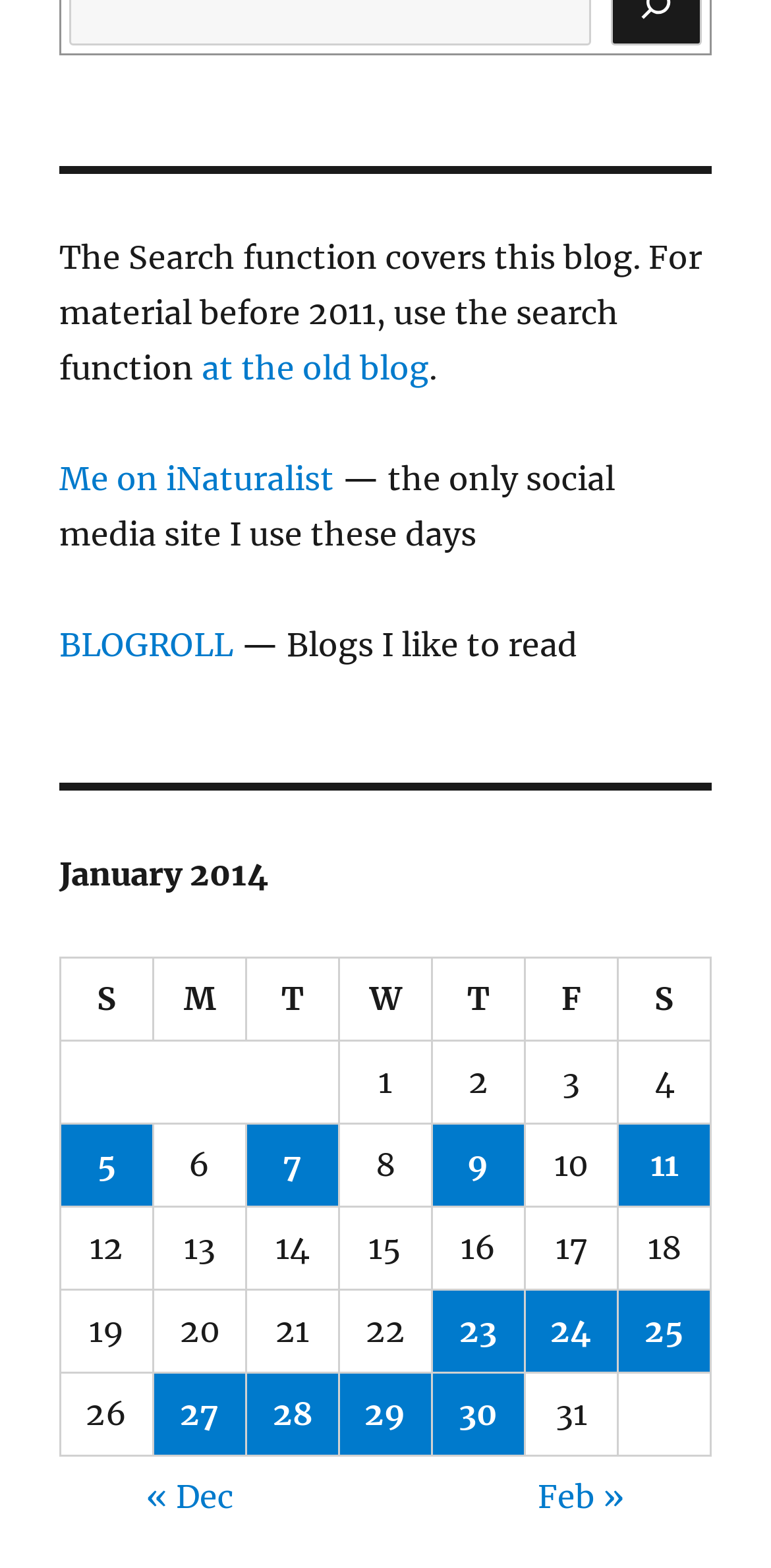What is the blogger's blogging frequency?
Please answer the question with a detailed response using the information from the screenshot.

The table contains multiple rows with dates and links to posts, indicating that the blogger posts frequently, likely on a daily basis.